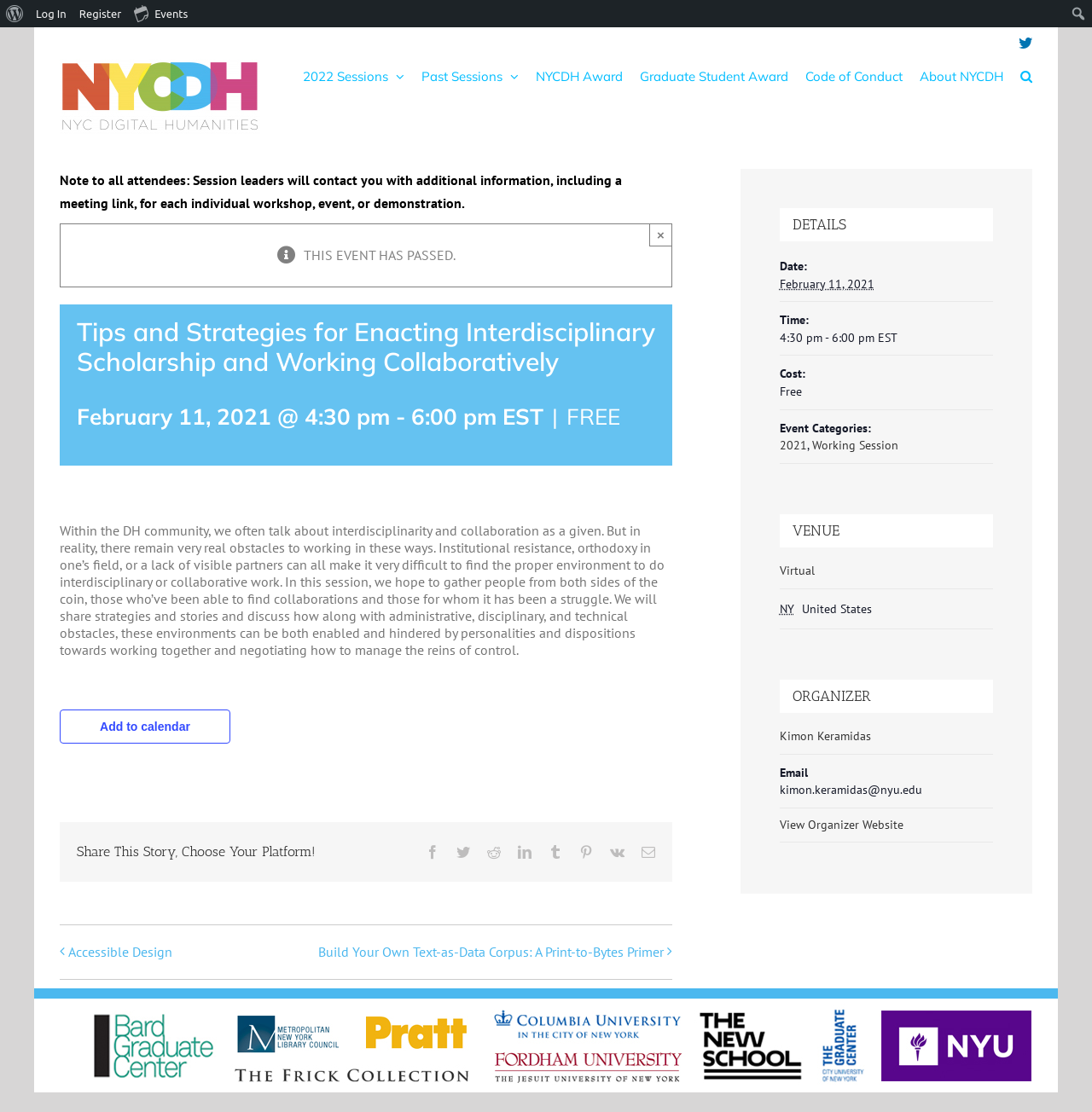Find the bounding box of the element with the following description: "Log In". The coordinates must be four float numbers between 0 and 1, formatted as [left, top, right, bottom].

[0.027, 0.0, 0.067, 0.025]